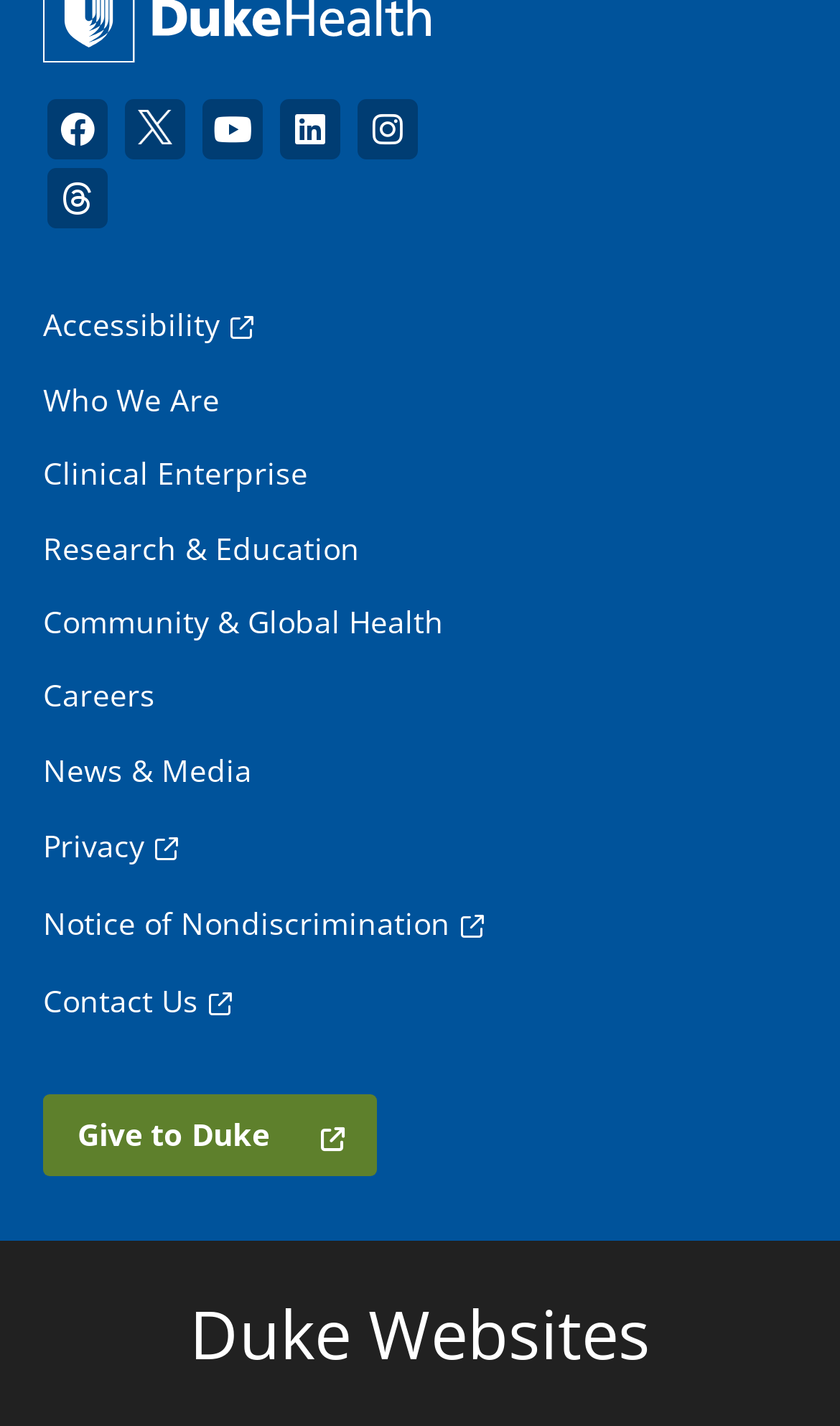Use the details in the image to answer the question thoroughly: 
What is the heading above the footer section?

I looked at the section above the footer section and found a heading element labeled as 'Duke Websites'.